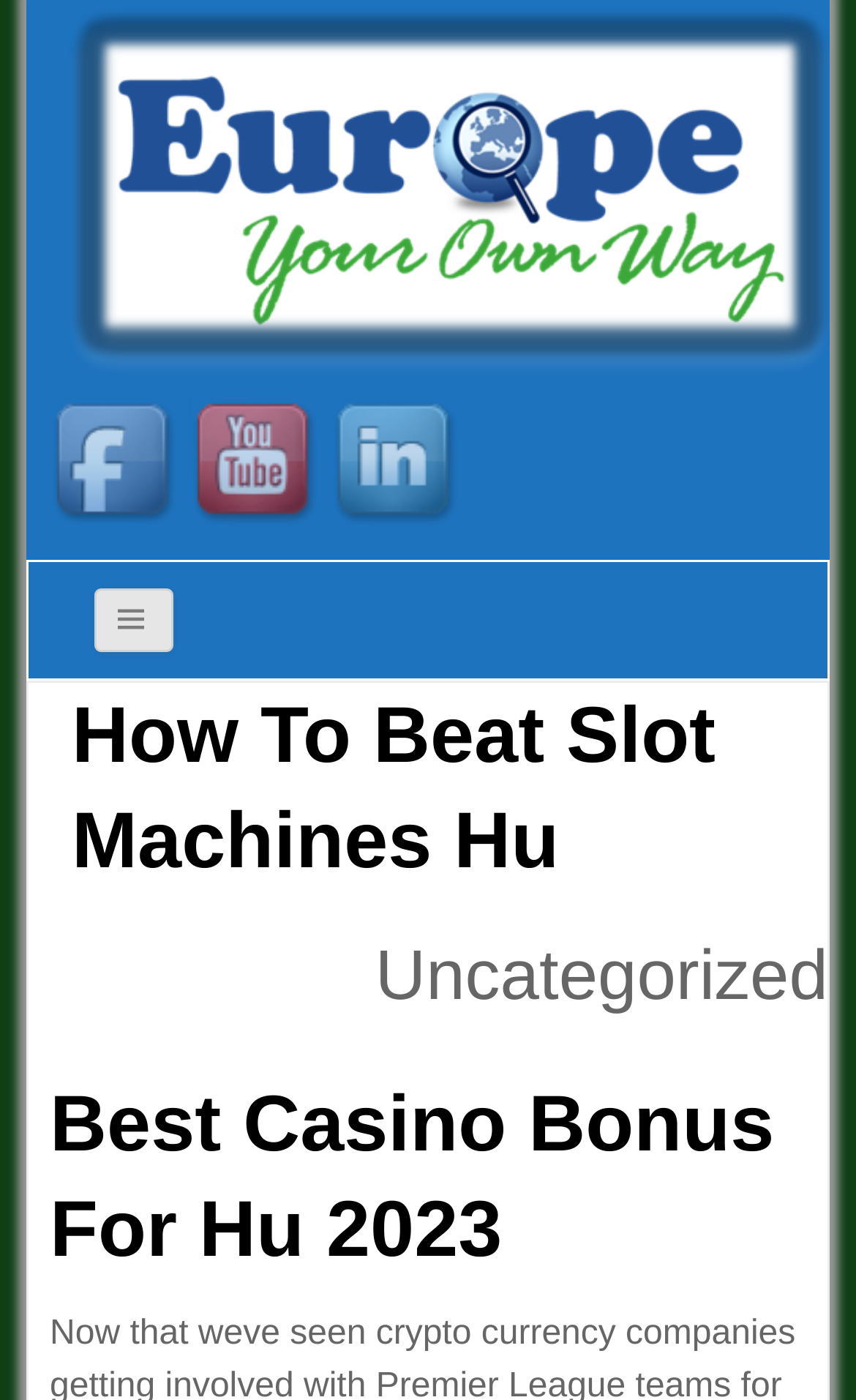Determine which piece of text is the heading of the webpage and provide it.

How To Beat Slot Machines Hu